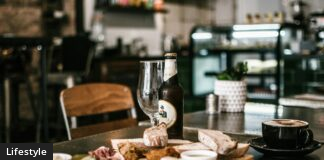What type of atmosphere is hinted at in the background?
Using the visual information, respond with a single word or phrase.

Vibrant café atmosphere